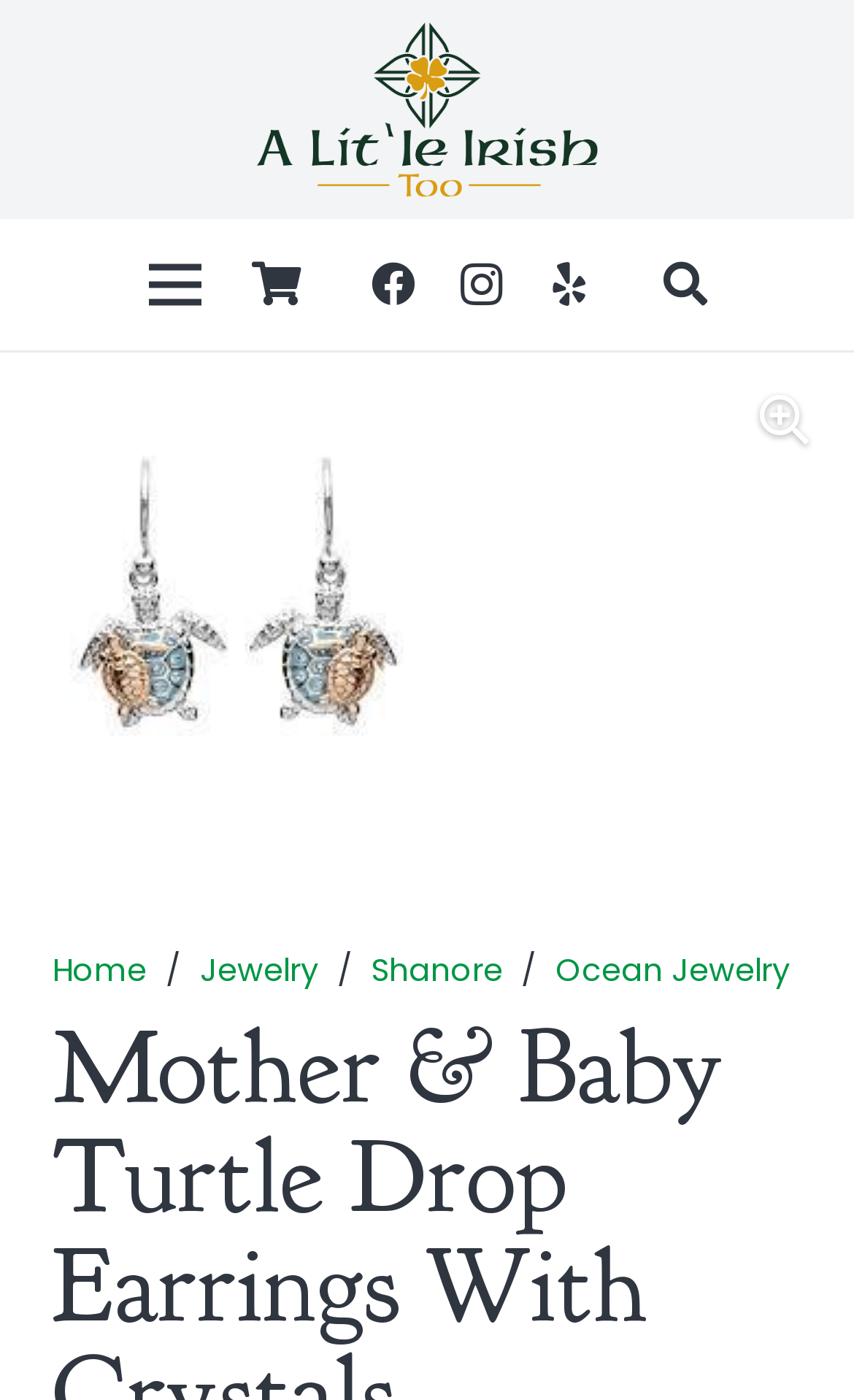Bounding box coordinates are given in the format (top-left x, top-left y, bottom-right x, bottom-right y). All values should be floating point numbers between 0 and 1. Provide the bounding box coordinate for the UI element described as: aria-label="Search"

[0.746, 0.156, 0.859, 0.25]